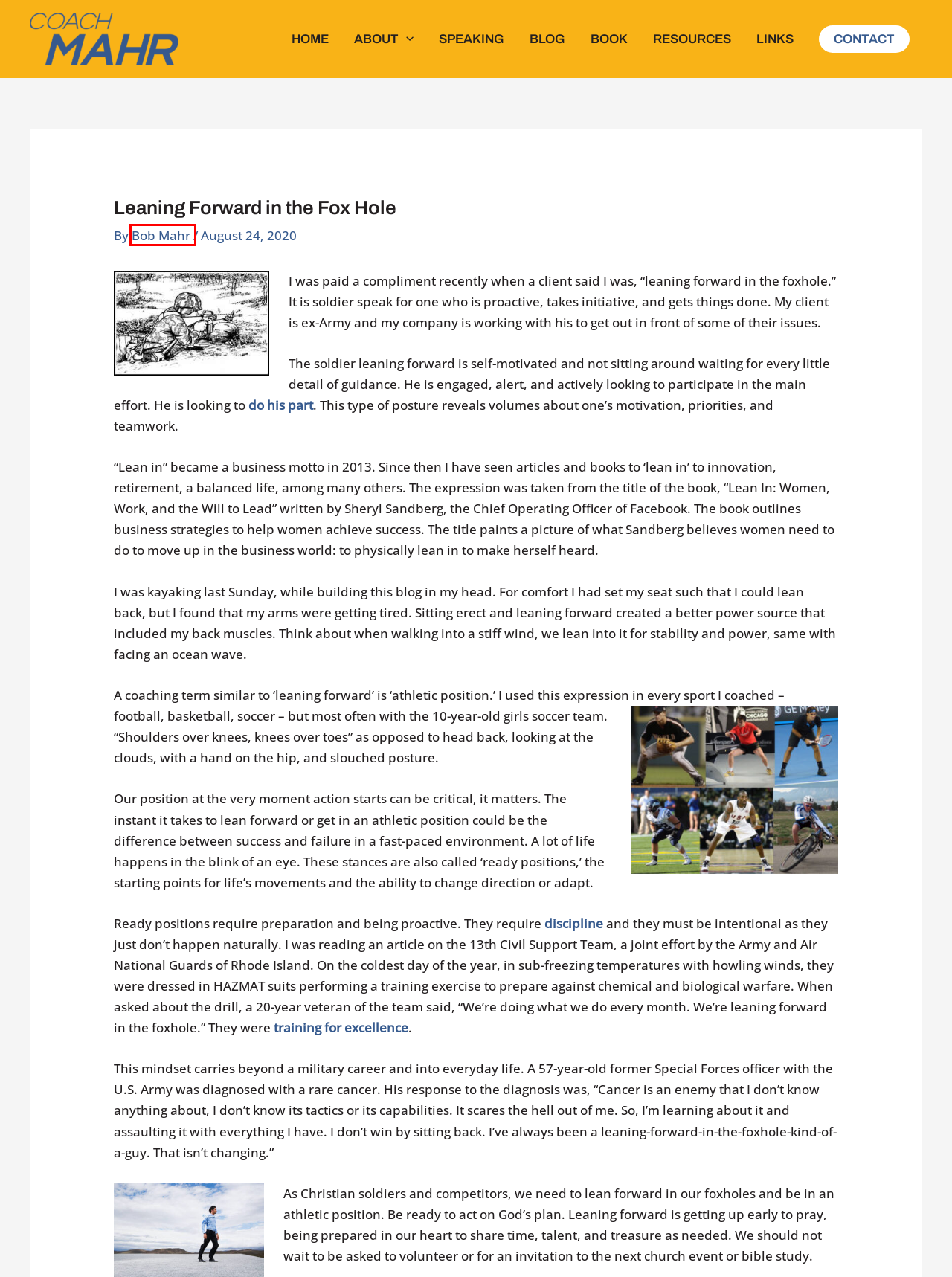Given a webpage screenshot with a red bounding box around a UI element, choose the webpage description that best matches the new webpage after clicking the element within the bounding box. Here are the candidates:
A. Coach Mahr's Blog - Coach Mahr
B. “Godspeed and Guideposts for Your Journey” - Coach Mahr
C. Discipline is Not a Bad Word - Coach Mahr
D. About Coach Mahr - Coach Mahr
E. Bob Mahr, Author at Coach Mahr
F. Resources - Coach Mahr
G. Home - Coach Mahr
H. Links - Coach Mahr

E